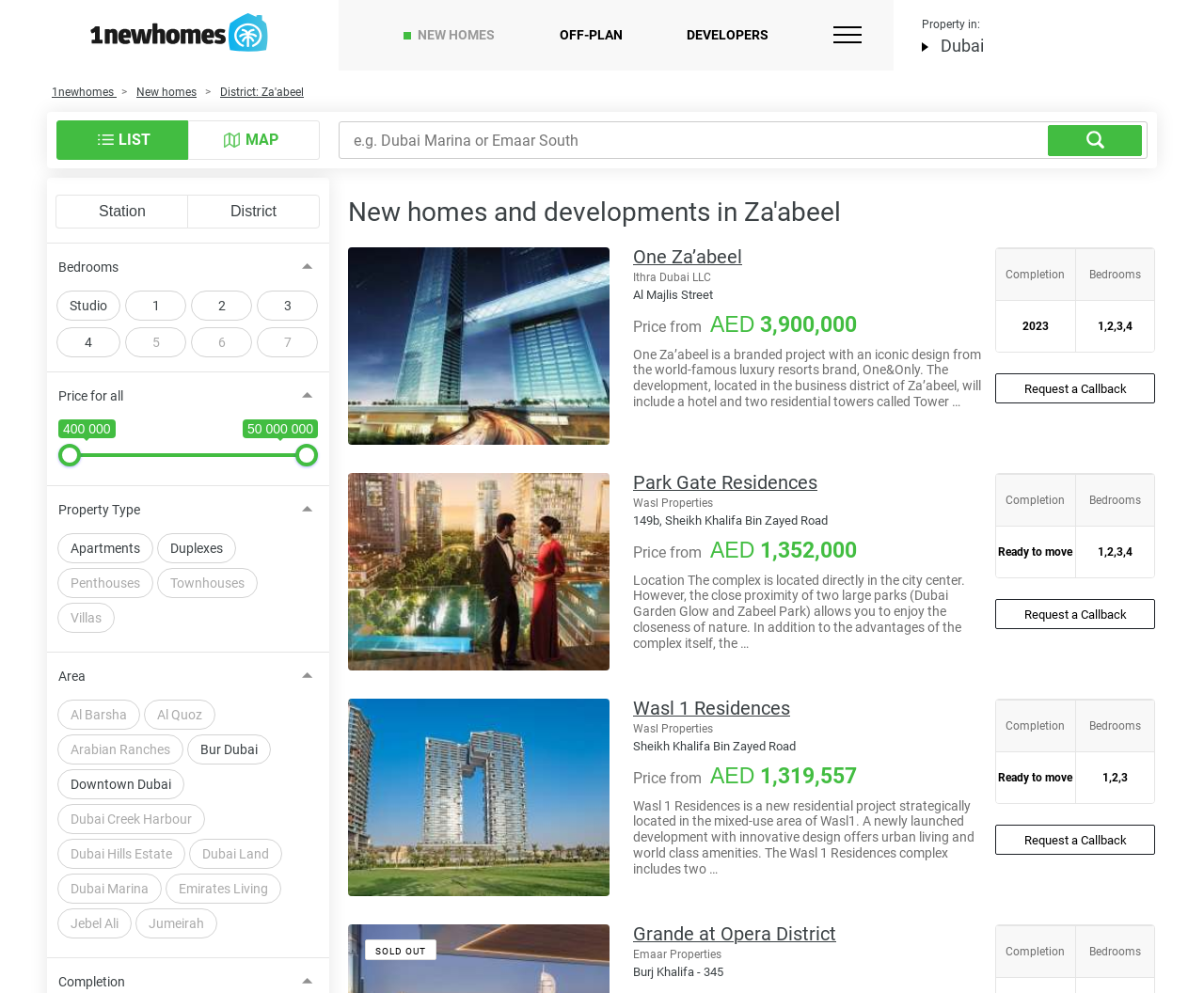What is the location of the properties?
Examine the webpage screenshot and provide an in-depth answer to the question.

Based on the webpage, the location of the properties is mentioned as 'Dubai' in the 'Property in:' section.